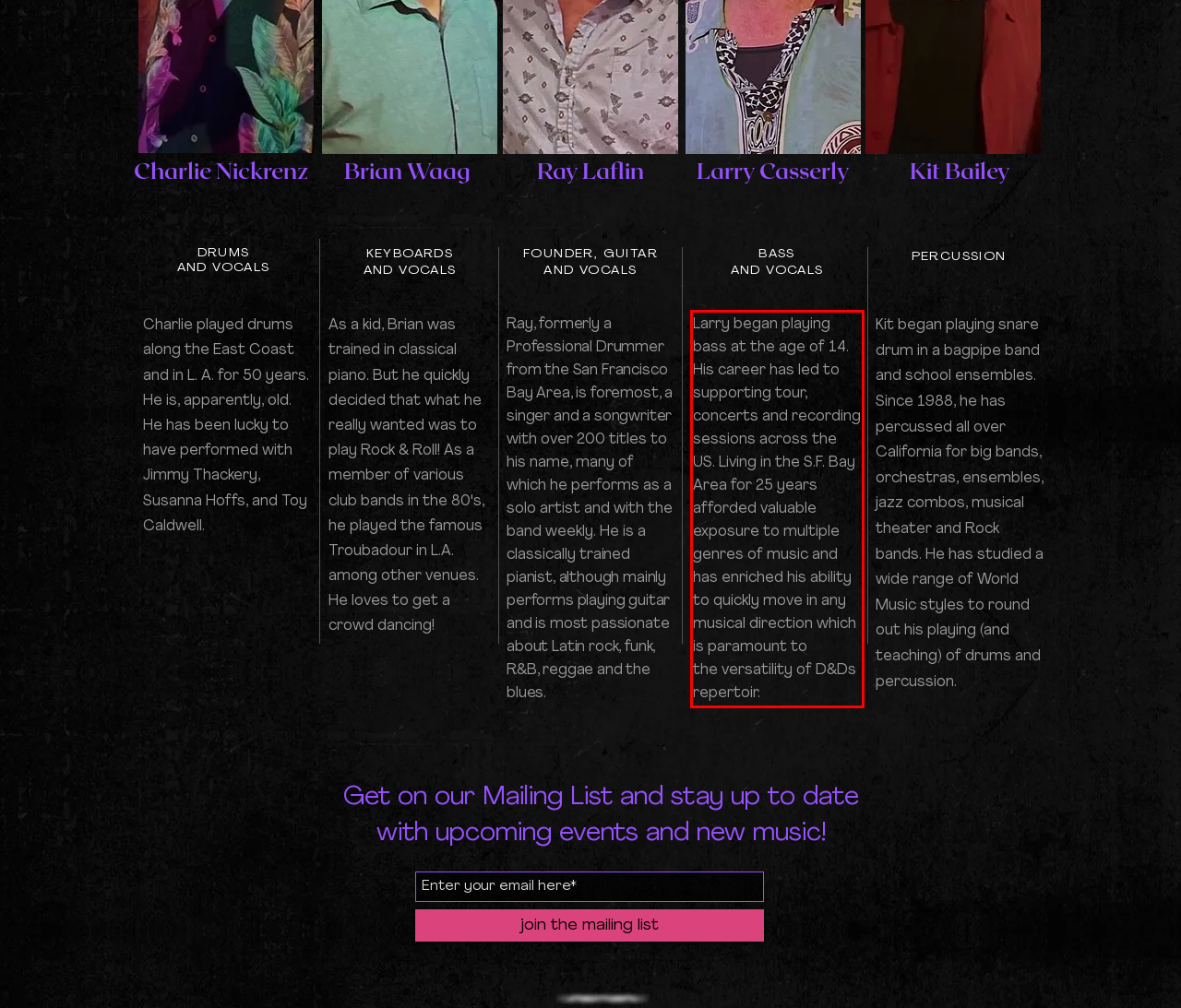Given a webpage screenshot, locate the red bounding box and extract the text content found inside it.

Larry began playing bass at the age of 14. His career has led to supporting tour, concerts and recording sessions across the US. Living in the S.F. Bay Area for 25 years afforded valuable exposure to multiple genres of music and has enriched his ability to quickly move in any musical direction which is paramount to the versatility of D&Ds repertoir.